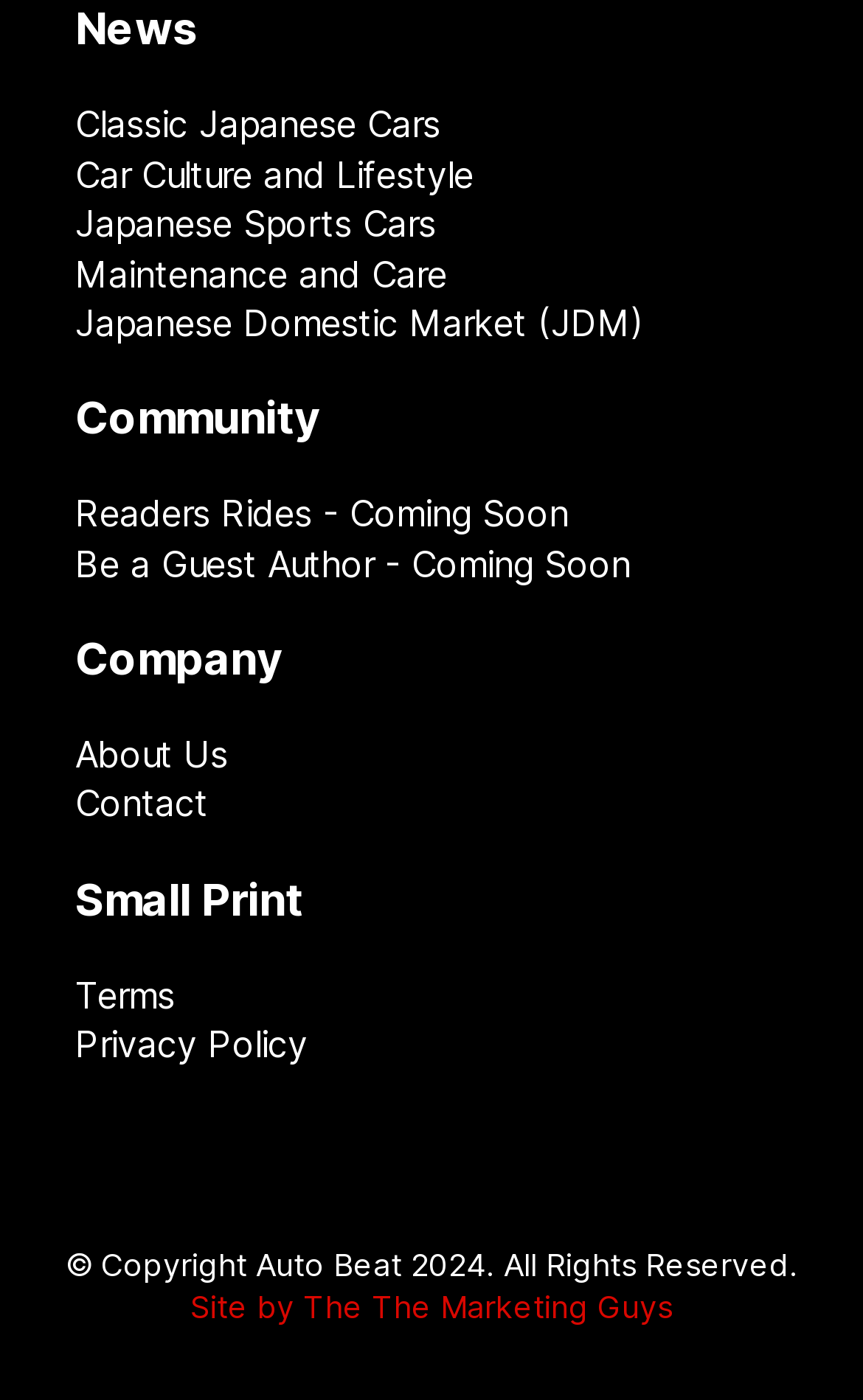Identify the coordinates of the bounding box for the element that must be clicked to accomplish the instruction: "Visit Site by The The Marketing Guys".

[0.221, 0.92, 0.779, 0.947]